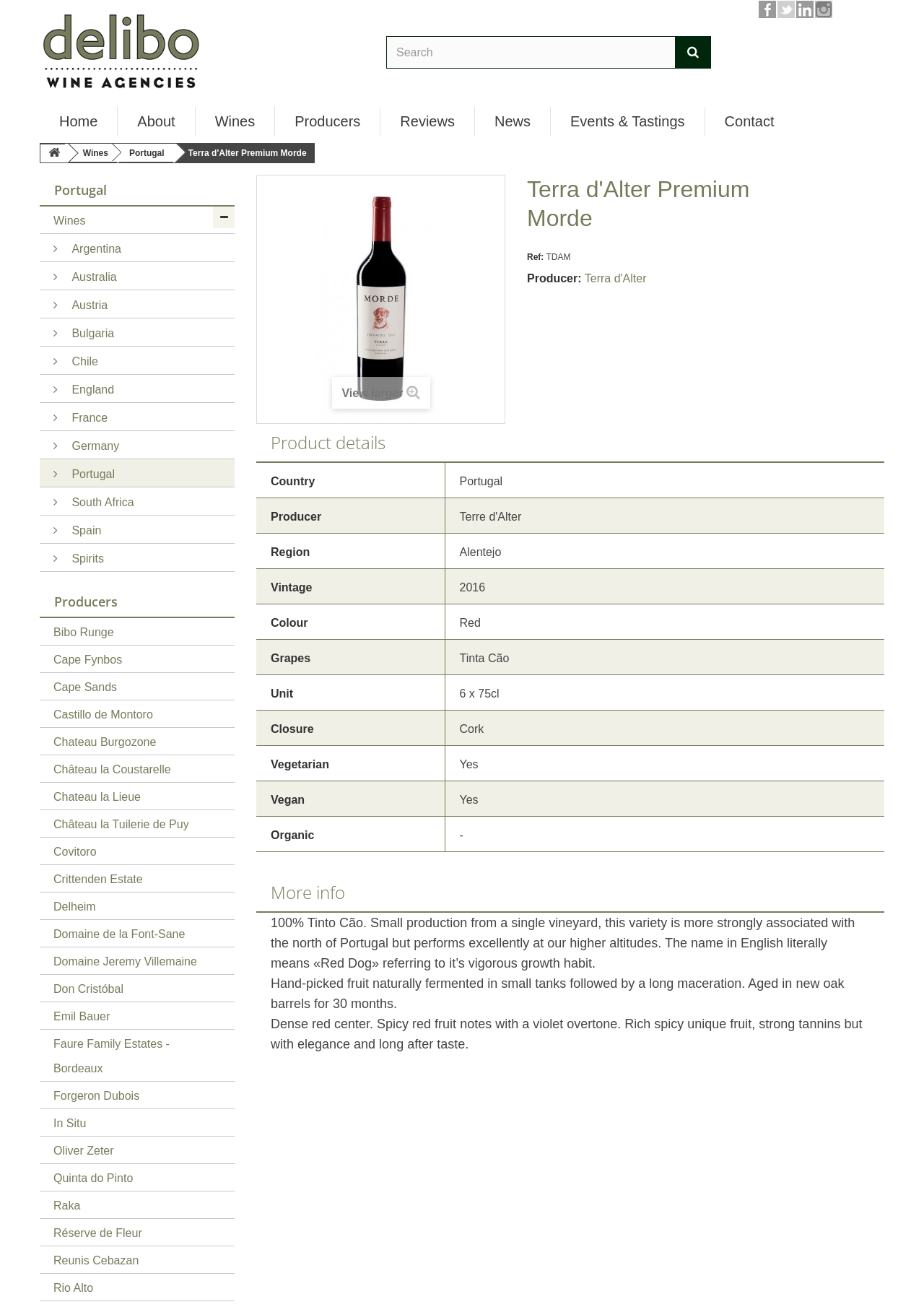Locate and generate the text content of the webpage's heading.

Terra d'Alter Premium Morde